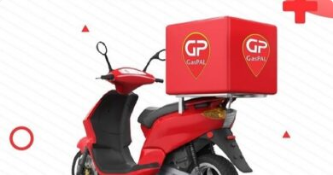Elaborate on the image by describing it in detail.

The image showcases a bright red delivery scooter equipped with a large, eye-catching red box emblazoned with the logo "GP" from GasPAL. This agile vehicle is designed for efficient delivery, enhancing the connection between gas suppliers and customers. The branding reflects the company's mission to bridge gaps in the supply chain. The scooter’s sleek design and vibrant colors emphasize its role in modern urban logistics, supporting local entrepreneurs in providing essential services. Surrounding the scooter are playful geometric shapes that reinforce the dynamic nature of GasPAL's offerings.